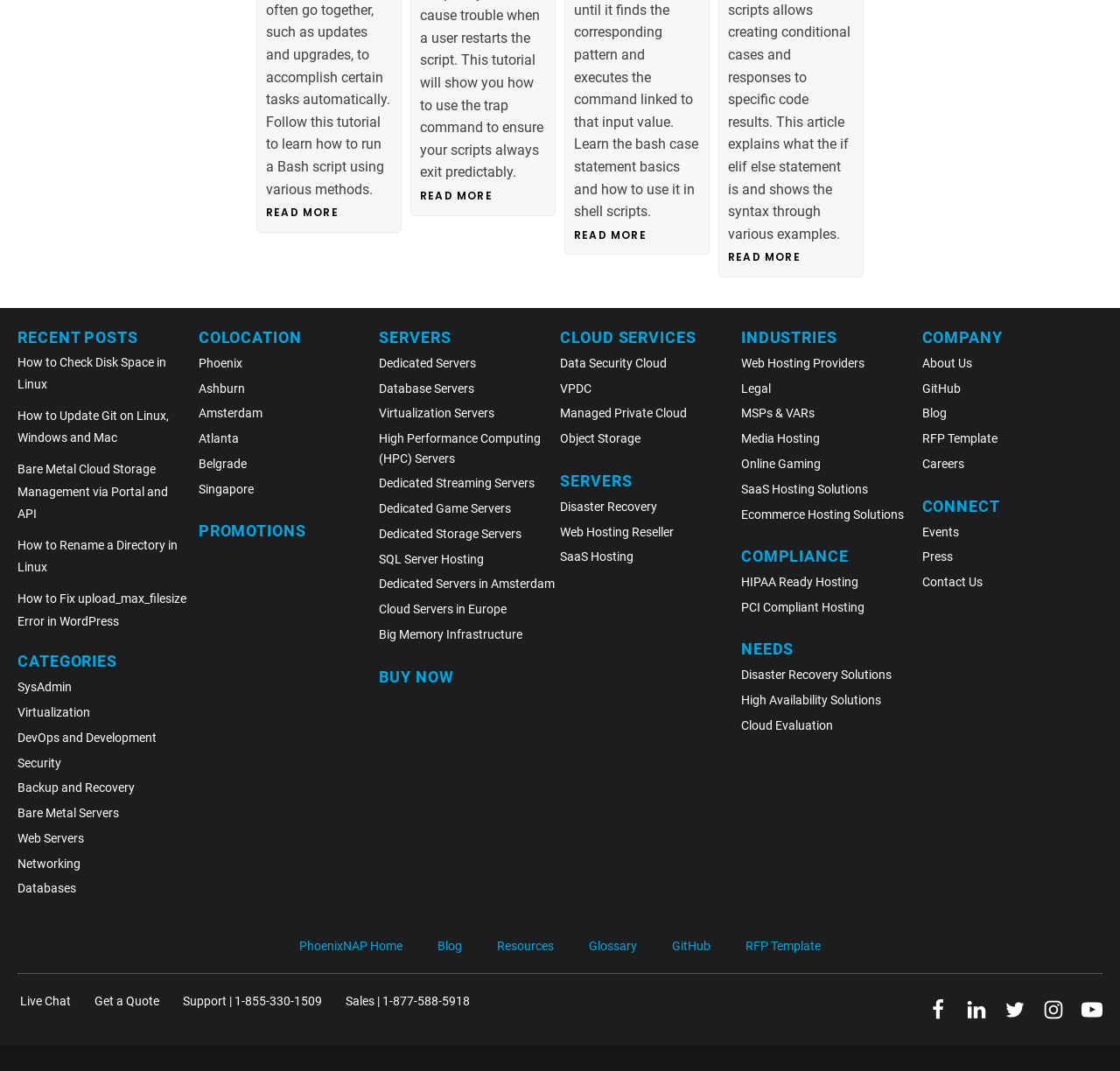Given the description of the UI element: "Live Chat", predict the bounding box coordinates in the form of [left, top, right, bottom], with each value being a float between 0 and 1.

[0.016, 0.866, 0.063, 0.879]